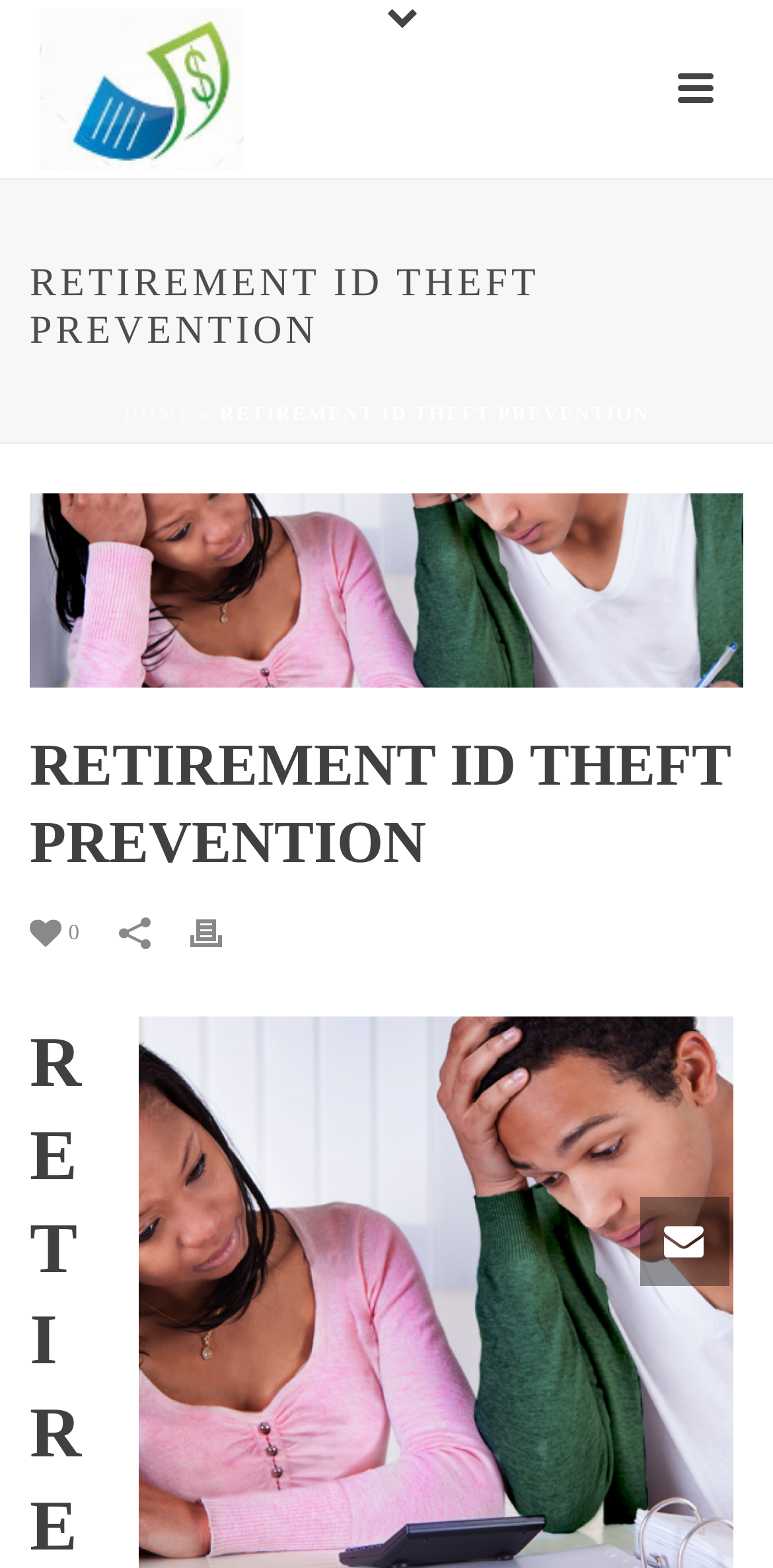Describe all the visual and textual components of the webpage comprehensively.

The webpage is about Retirement ID Theft Prevention, with a focus on personal loans. At the top, there is a large image spanning almost the entire width of the page, with a smaller image of "Fast Cash Personal Loans" on the left side. Below this, there is a prominent heading "RETIREMENT ID THEFT PREVENTION" that takes up most of the page width.

On the top-right corner, there are navigation links, including "HOME" and a separator symbol "»". Next to these links, there is a larger image of "Retirement ID Theft Prevention" that takes up a significant portion of the page.

Further down, there is another heading "RETIREMENT ID THEFT PREVENTION" followed by a series of links and images. The links include "0" and "Print", each accompanied by a small icon. There are also several other small images scattered throughout this section.

At the bottom of the page, there are two identical links with accompanying images, positioned on the right side of the page. These links appear to be some sort of call-to-action or advertisement.

The webpage also mentions a statistic about identity theft complaints from consumers aged 60 and above, which is 19% of all complaints received by the agency.